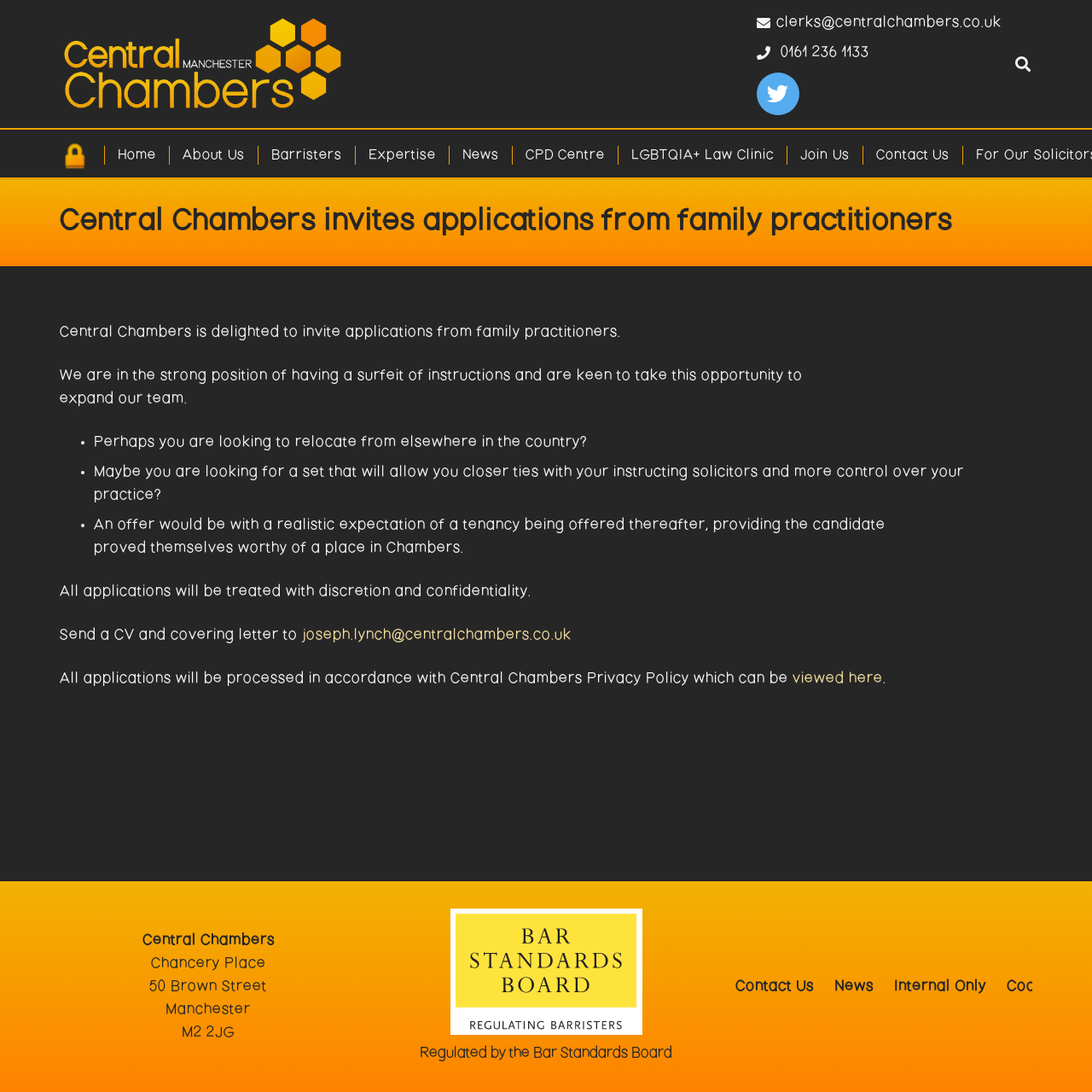What is the contact email for applications?
Give a one-word or short-phrase answer derived from the screenshot.

joseph.lynch@centralchambers.co.uk